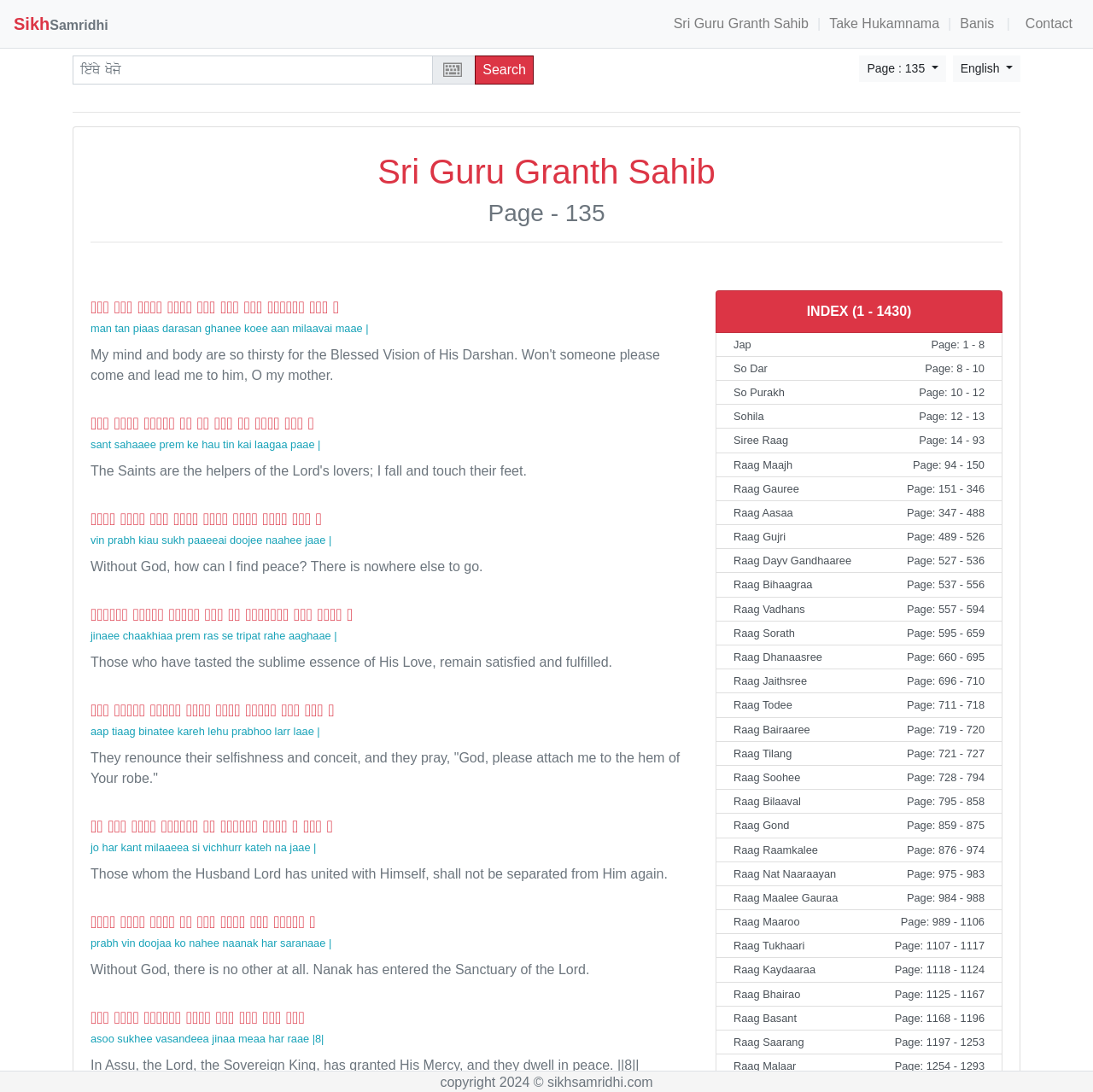Refer to the element description Take Hukamnama and identify the corresponding bounding box in the screenshot. Format the coordinates as (top-left x, top-left y, bottom-right x, bottom-right y) with values in the range of 0 to 1.

[0.759, 0.006, 0.878, 0.038]